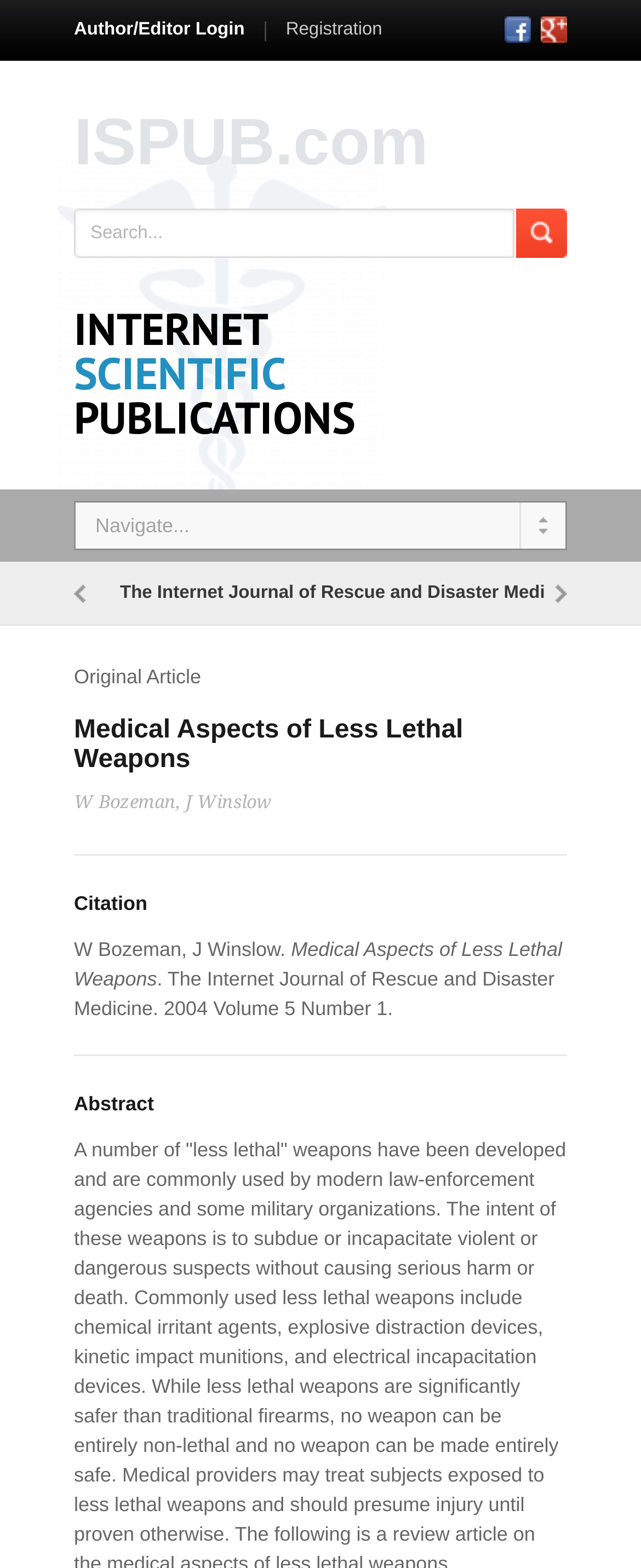Who are the authors of the article?
We need a detailed and meticulous answer to the question.

I found the answer by looking at the static text on the page, where I saw the text 'W Bozeman, J Winslow', which suggests that they are the authors of the article.